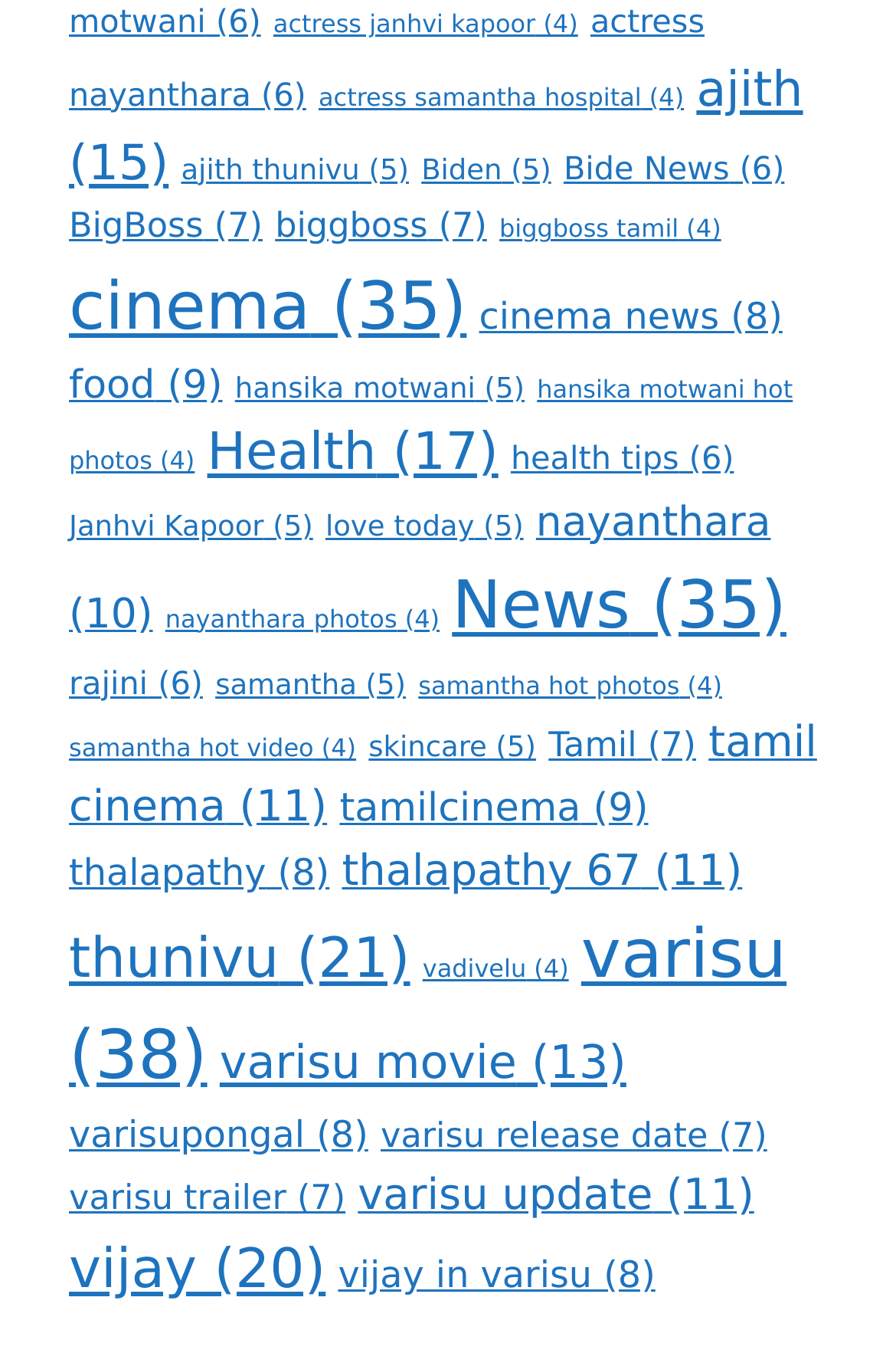Find the bounding box coordinates of the element's region that should be clicked in order to follow the given instruction: "View phil macarthur's profile". The coordinates should consist of four float numbers between 0 and 1, i.e., [left, top, right, bottom].

None